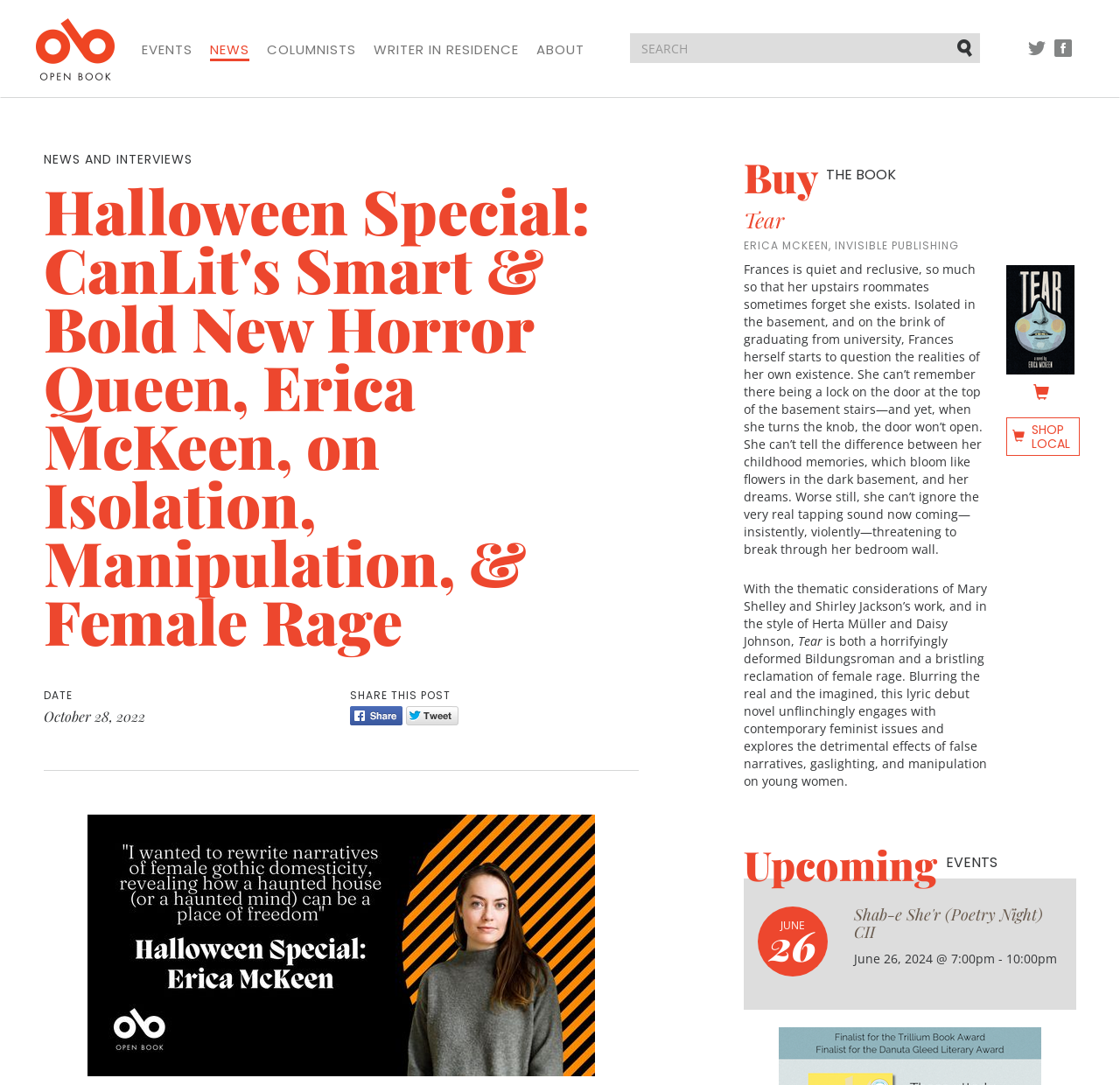What is the date of the event 'Shab-e She'r (Poetry Night) CII'?
Provide an in-depth and detailed explanation in response to the question.

I found the answer by looking at the text 'June 26, 2024 @ 7:00pm - 10:00pm' which is located below the heading 'Shab-e She'r (Poetry Night) CII'.